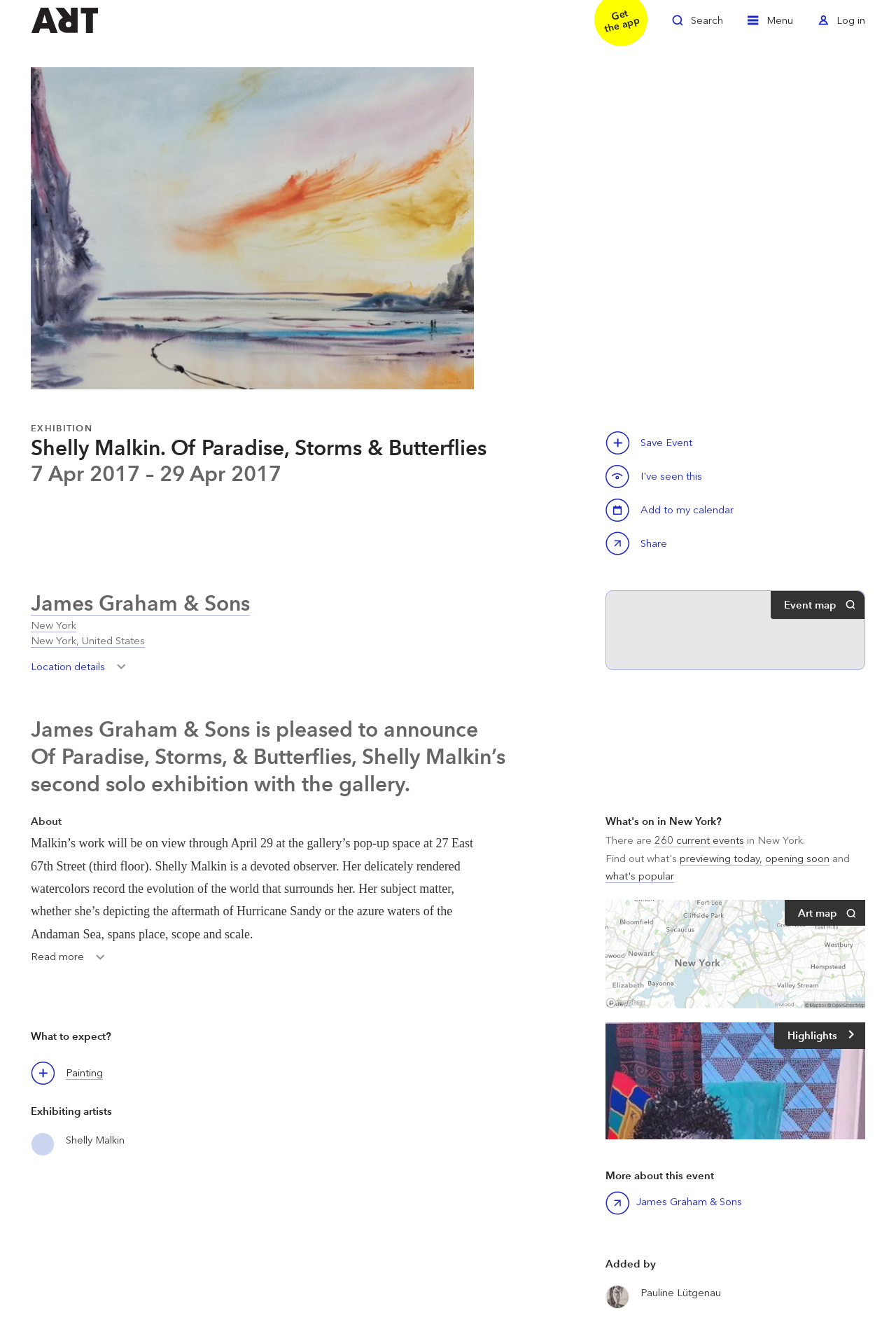Determine the bounding box coordinates for the clickable element to execute this instruction: "Zoom in". Provide the coordinates as four float numbers between 0 and 1, i.e., [left, top, right, bottom].

[0.034, 0.051, 0.529, 0.295]